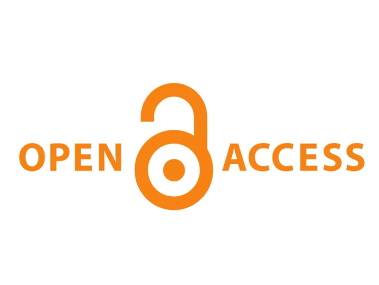Offer a detailed explanation of what is depicted in the image.

The image prominently features the symbol for "Open Access," characterized by an orange padlock that is partly open, signifying the idea of unrestricted access to research and academic resources. Accompanying the padlock is the text "OPEN ACCESS," also rendered in orange, reinforcing the concept of transparency and accessibility in scientific research. This visual representation underscores the commitment to making research freely available, allowing for broader dissemination and greater public engagement with scientific findings. Open Access is essential in enhancing collaboration across the academic community and ensuring that research benefits society as a whole.